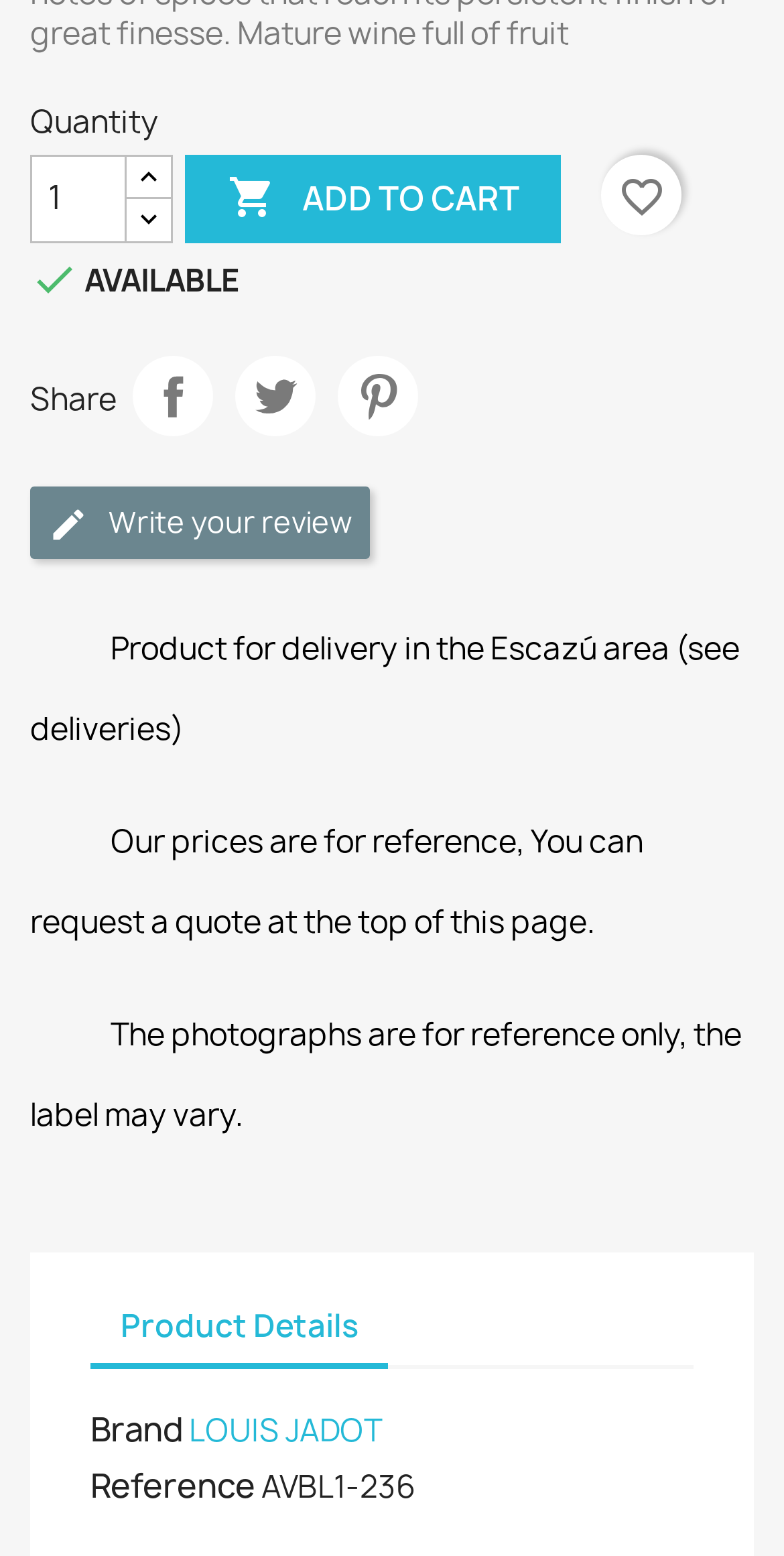Locate the bounding box coordinates of the clickable part needed for the task: "Write a review".

[0.038, 0.313, 0.472, 0.359]